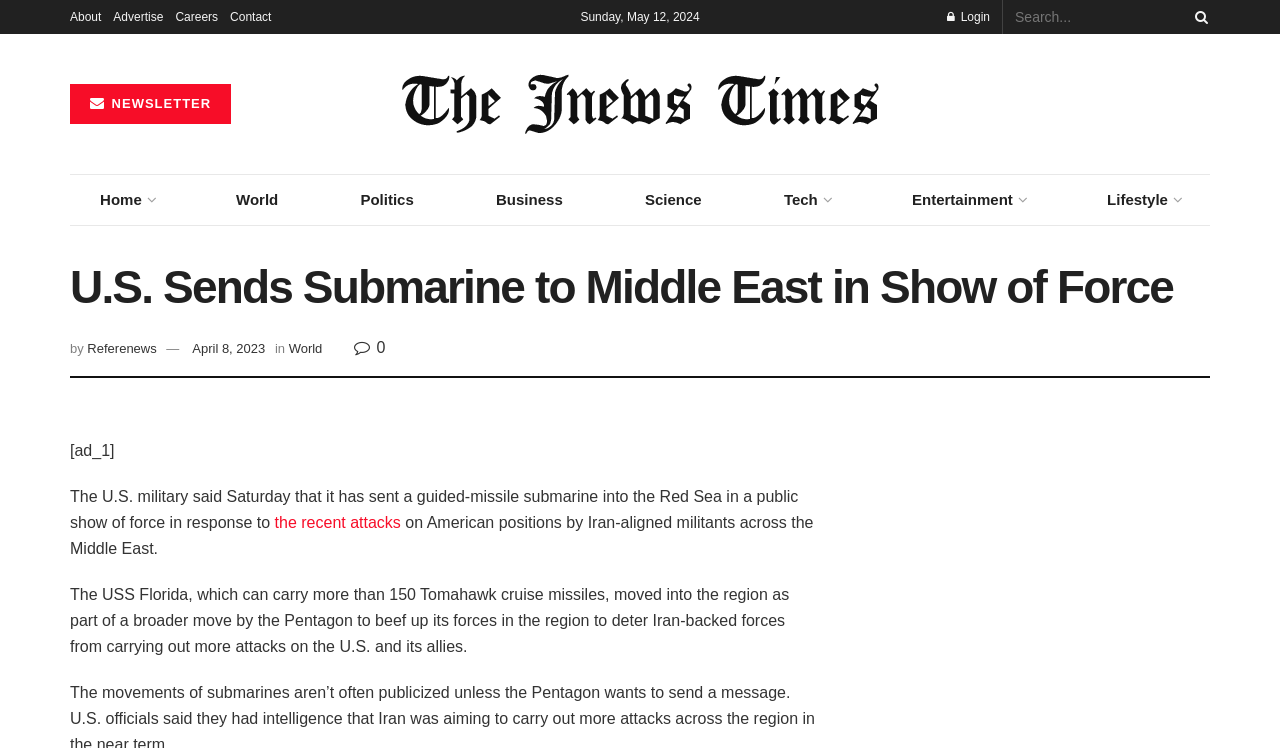Identify the webpage's primary heading and generate its text.

U.S. Sends Submarine to Middle East in Show of Force